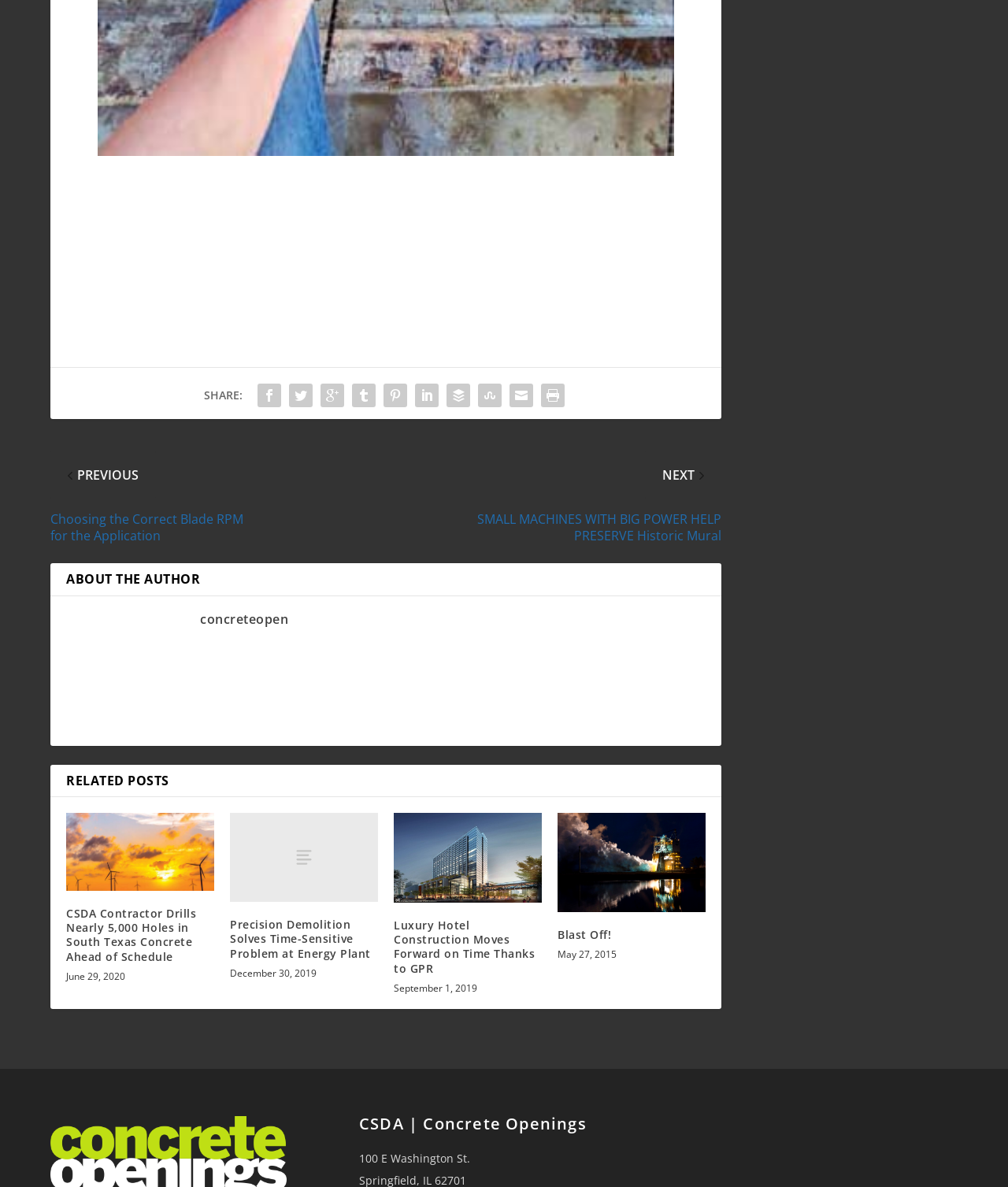How many related posts are there?
Utilize the image to construct a detailed and well-explained answer.

I counted the number of links with headings and images in the 'RELATED POSTS' section, and found 4 of them, which are likely to be related posts.